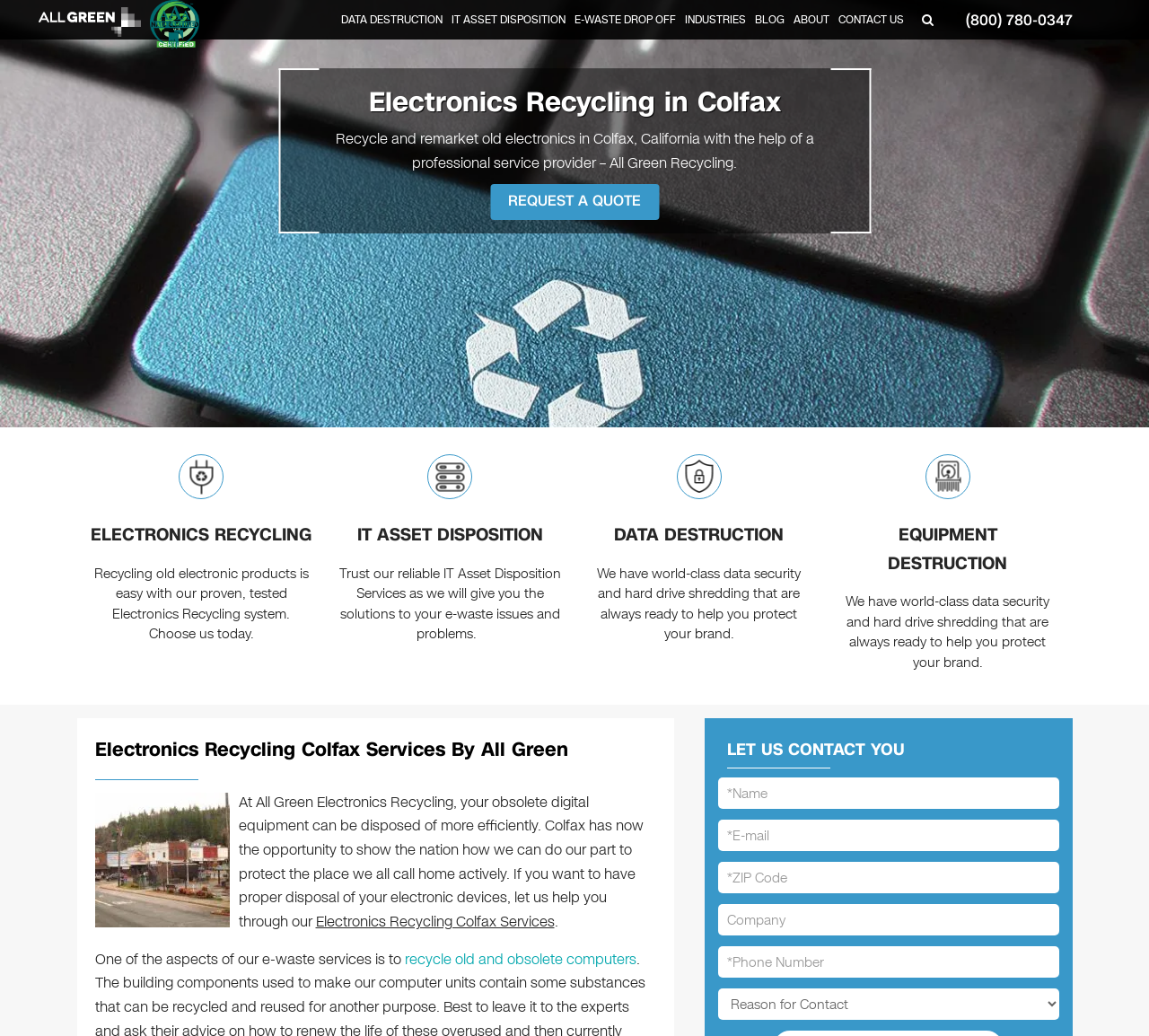Can you identify the bounding box coordinates of the clickable region needed to carry out this instruction: 'Search for a keyword'? The coordinates should be four float numbers within the range of 0 to 1, stated as [left, top, right, bottom].

[0.825, 0.009, 0.84, 0.029]